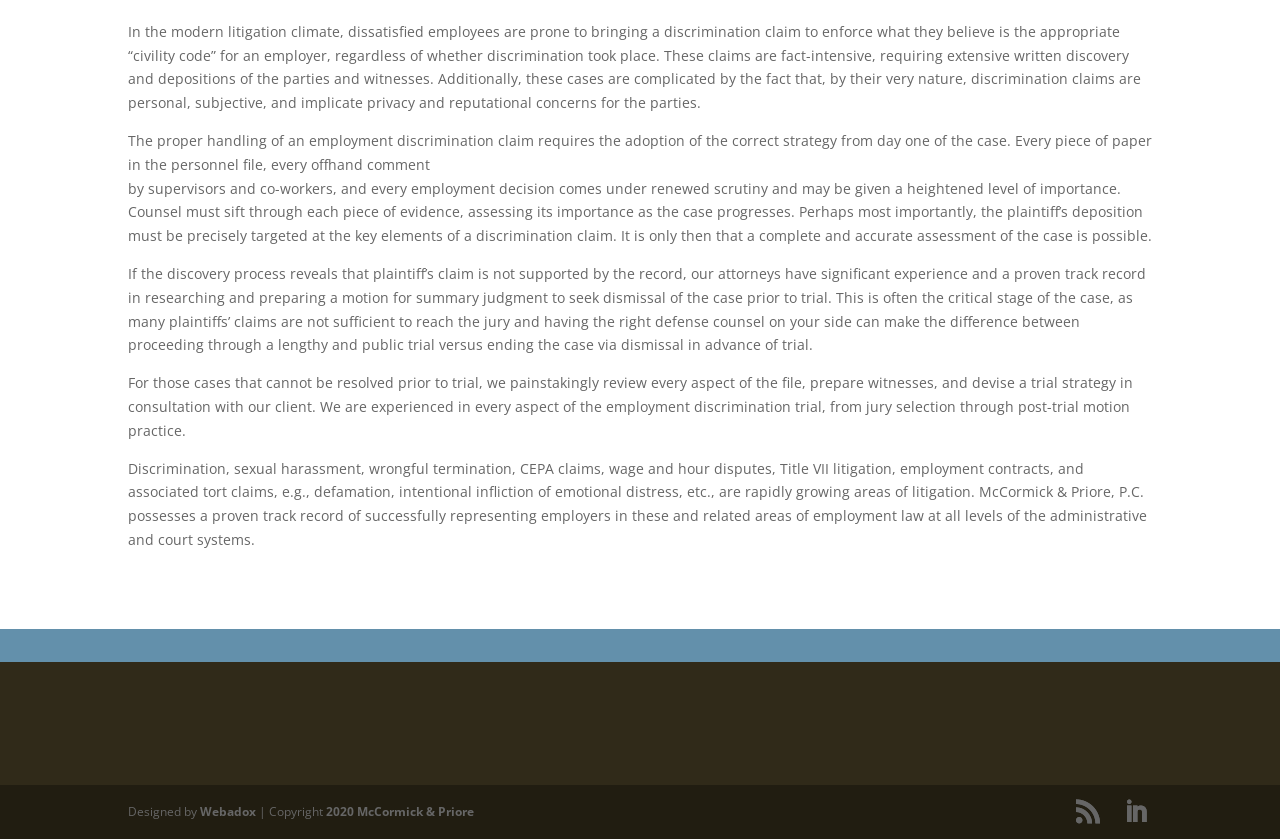Locate the UI element described by RSS in the provided webpage screenshot. Return the bounding box coordinates in the format (top-left x, top-left y, bottom-right x, bottom-right y), ensuring all values are between 0 and 1.

[0.841, 0.953, 0.859, 0.983]